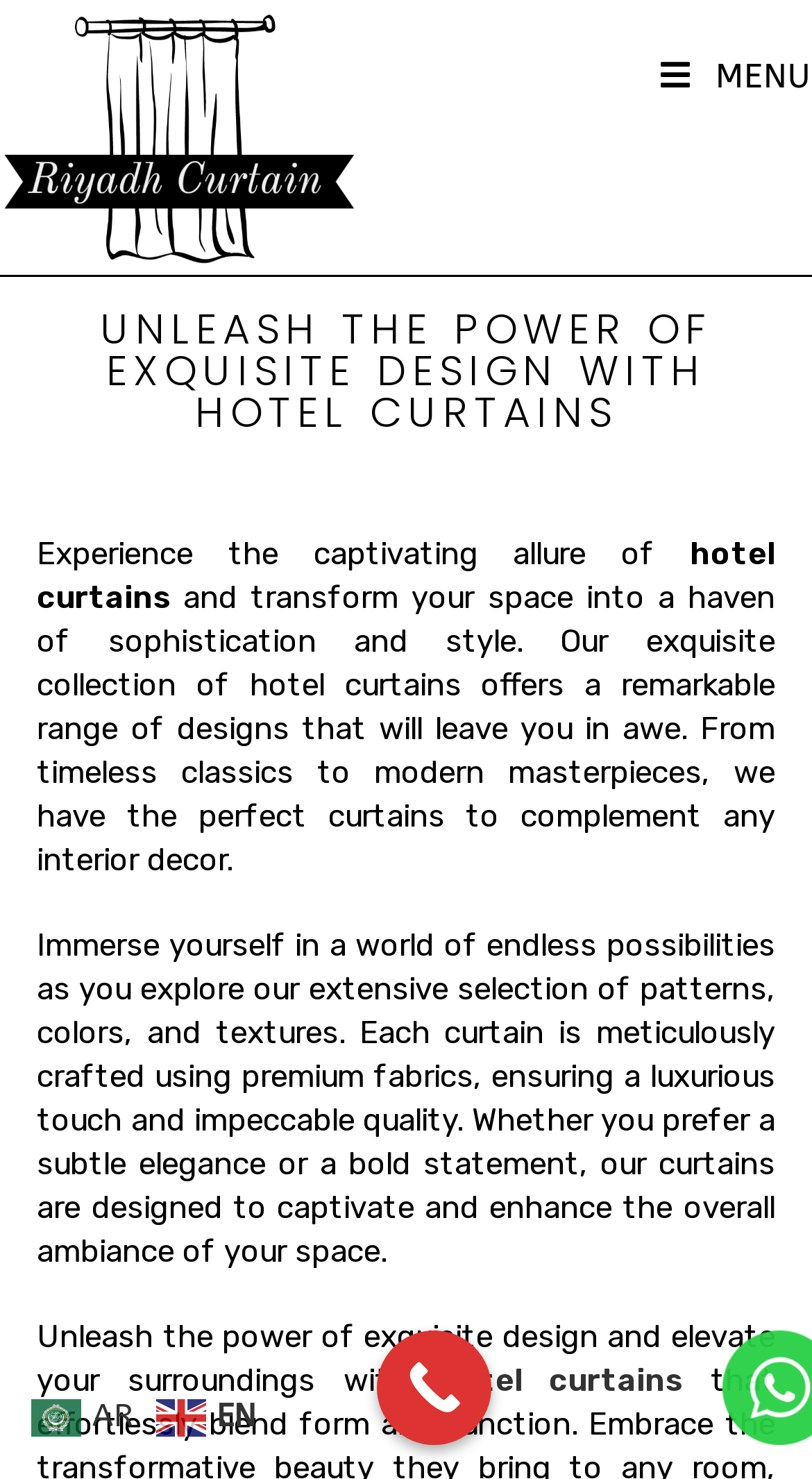Elaborate on the information and visuals displayed on the webpage.

The webpage is about hotel curtains, with a focus on enhancing the ambiance and elegance of hotel rooms. At the top left, there is a logo image, and next to it, a link to a mobile menu. On the top right, there are language selection links, including Arabic and English, each accompanied by a small flag icon.

Below the logo, there is a prominent heading that reads "UNLEASH THE POWER OF EXQUISITE DESIGN WITH HOTEL CURTAINS". This is followed by a series of paragraphs that describe the benefits of using hotel curtains to transform a space into a haven of sophistication and style. The text explains that the website offers a wide range of designs, patterns, colors, and textures, all made with premium fabrics to ensure luxurious quality.

The paragraphs are arranged in a vertical column, with the text flowing from top to bottom. There are no images or other elements interrupting the text, creating a clean and easy-to-read layout. At the bottom of the text, there is a link to "hotel curtains" that encourages the user to explore the website's selection.

On the bottom left, there is a "Call Now Button" link, which suggests that the website offers a way to contact the company directly. Overall, the webpage has a professional and elegant design, with a clear focus on showcasing the benefits of hotel curtains.